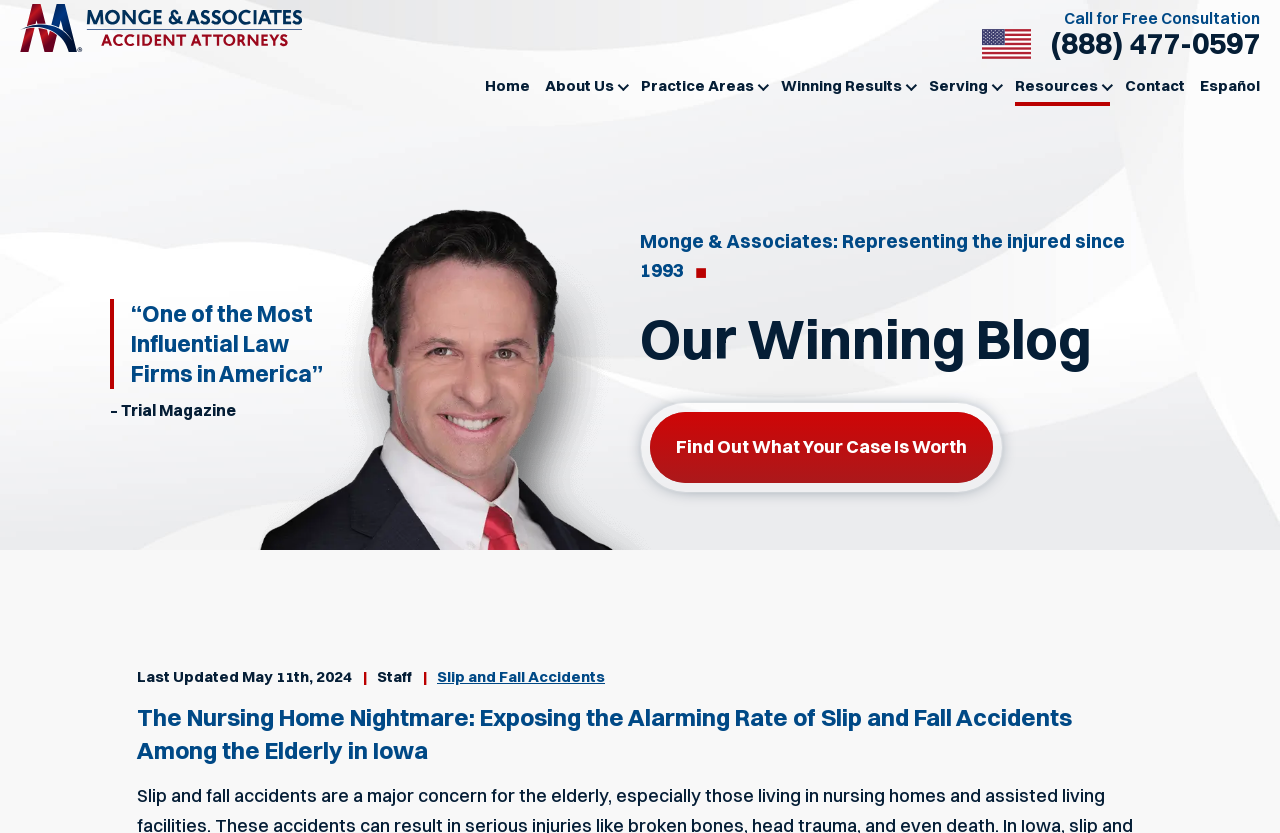Provide the bounding box coordinates, formatted as (top-left x, top-left y, bottom-right x, bottom-right y), with all values being floating point numbers between 0 and 1. Identify the bounding box of the UI element that matches the description: May 11th, 2024

[0.189, 0.801, 0.275, 0.824]